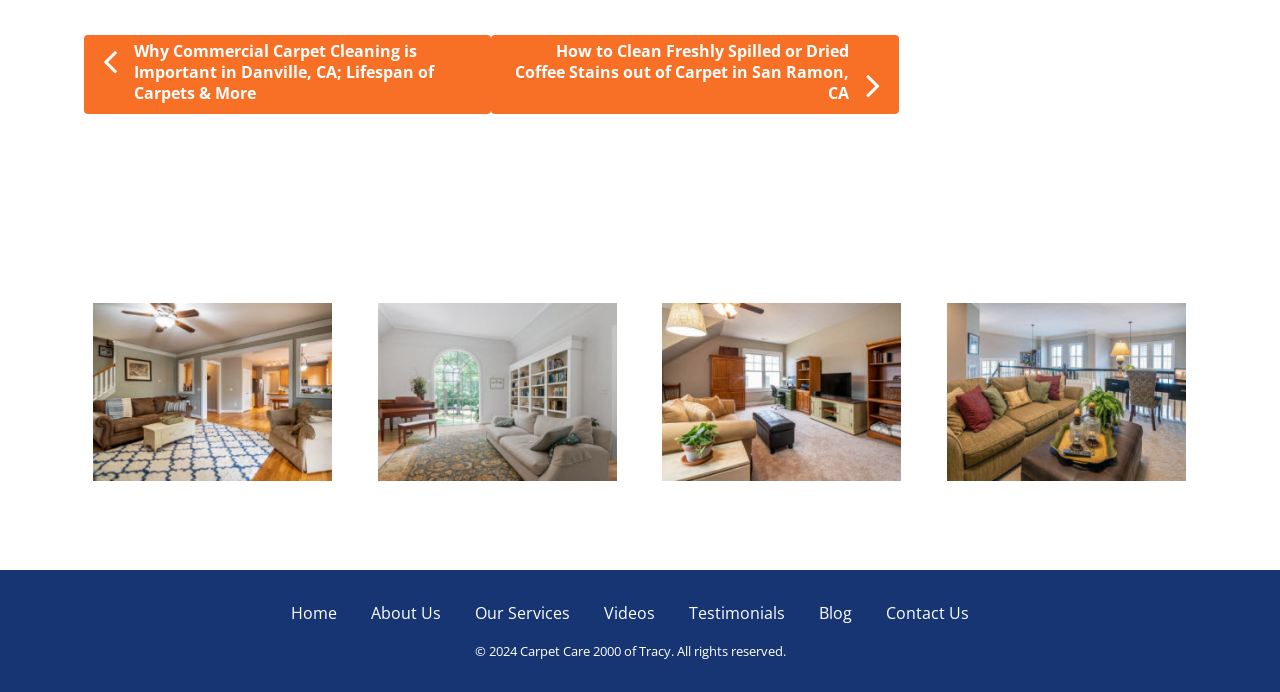Use a single word or phrase to answer the following:
What services does Carpet Care 2000 offer?

Carpet, Rug & Tile Cleaning, etc.